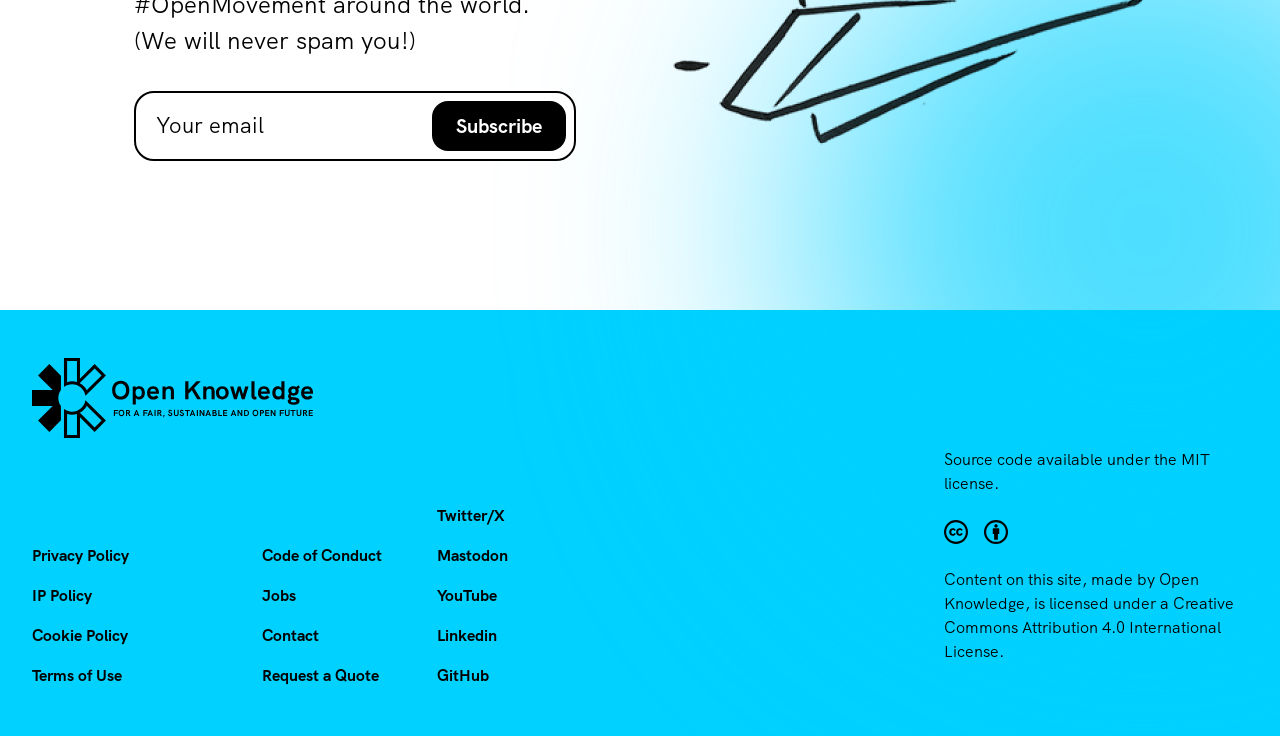What type of license is the content on this site licensed under?
Please respond to the question thoroughly and include all relevant details.

I determined this by reading the StaticText element 'Content on this site, made by Open Knowledge, is licensed under a Creative Commons Attribution 4.0 International License.' which provides the licensing information.